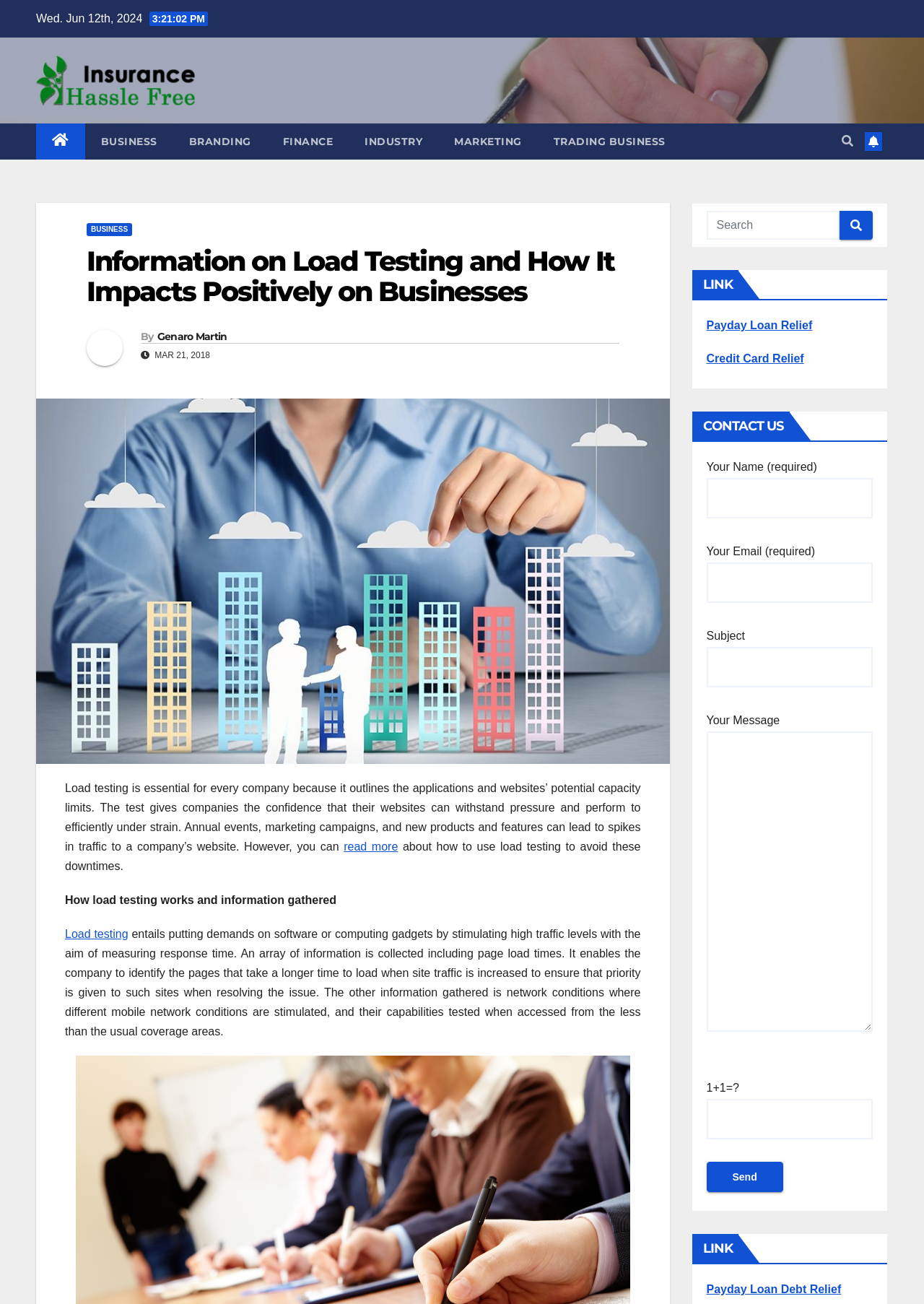Locate the bounding box coordinates of the element that needs to be clicked to carry out the instruction: "Click the 'Load testing' link". The coordinates should be given as four float numbers ranging from 0 to 1, i.e., [left, top, right, bottom].

[0.07, 0.712, 0.139, 0.721]